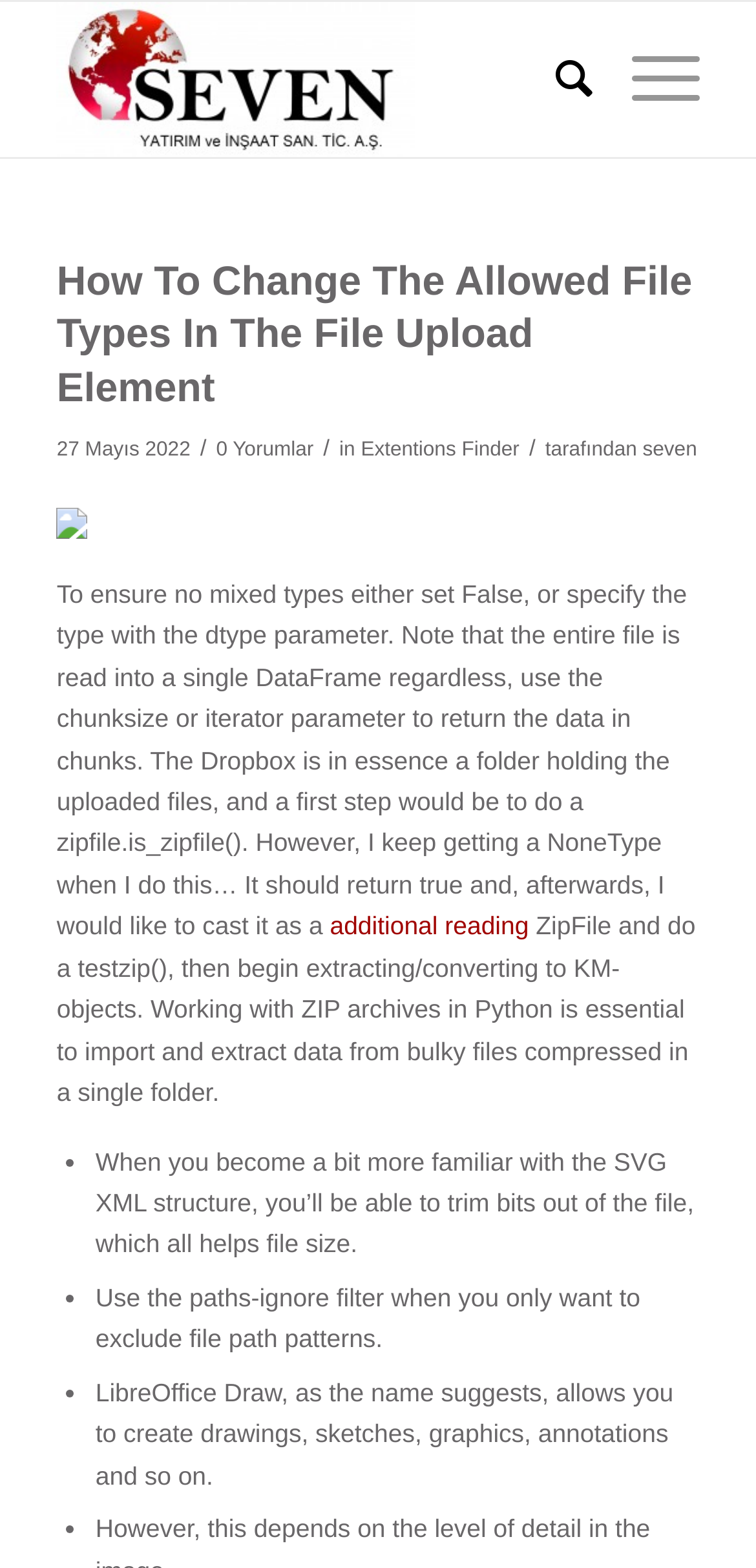Can you determine the main header of this webpage?

How To Change The Allowed File Types In The File Upload Element